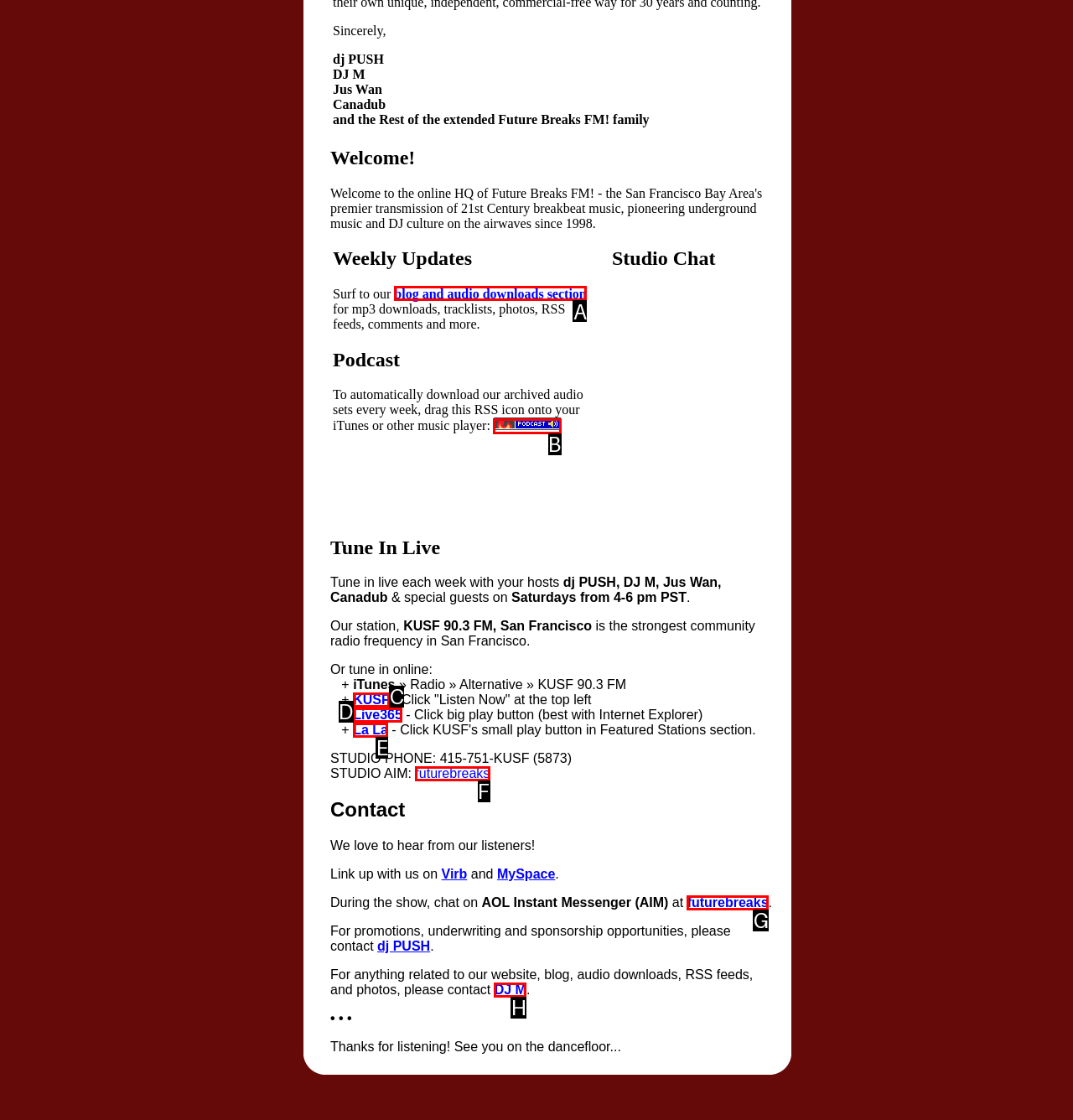Select the UI element that should be clicked to execute the following task: Click the 'Feed for podcasting' link
Provide the letter of the correct choice from the given options.

B